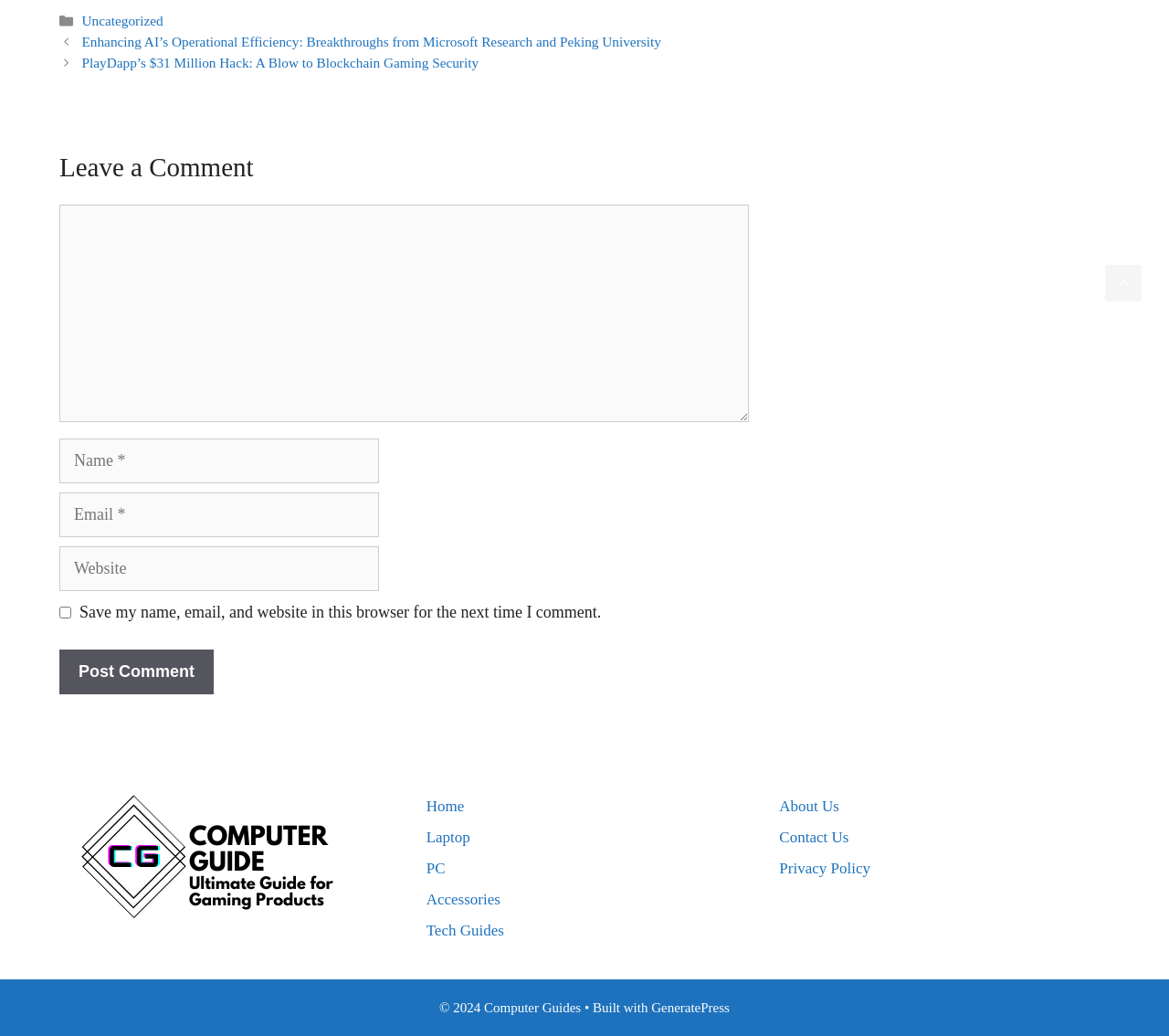Please indicate the bounding box coordinates of the element's region to be clicked to achieve the instruction: "Leave a comment". Provide the coordinates as four float numbers between 0 and 1, i.e., [left, top, right, bottom].

[0.051, 0.147, 0.641, 0.18]